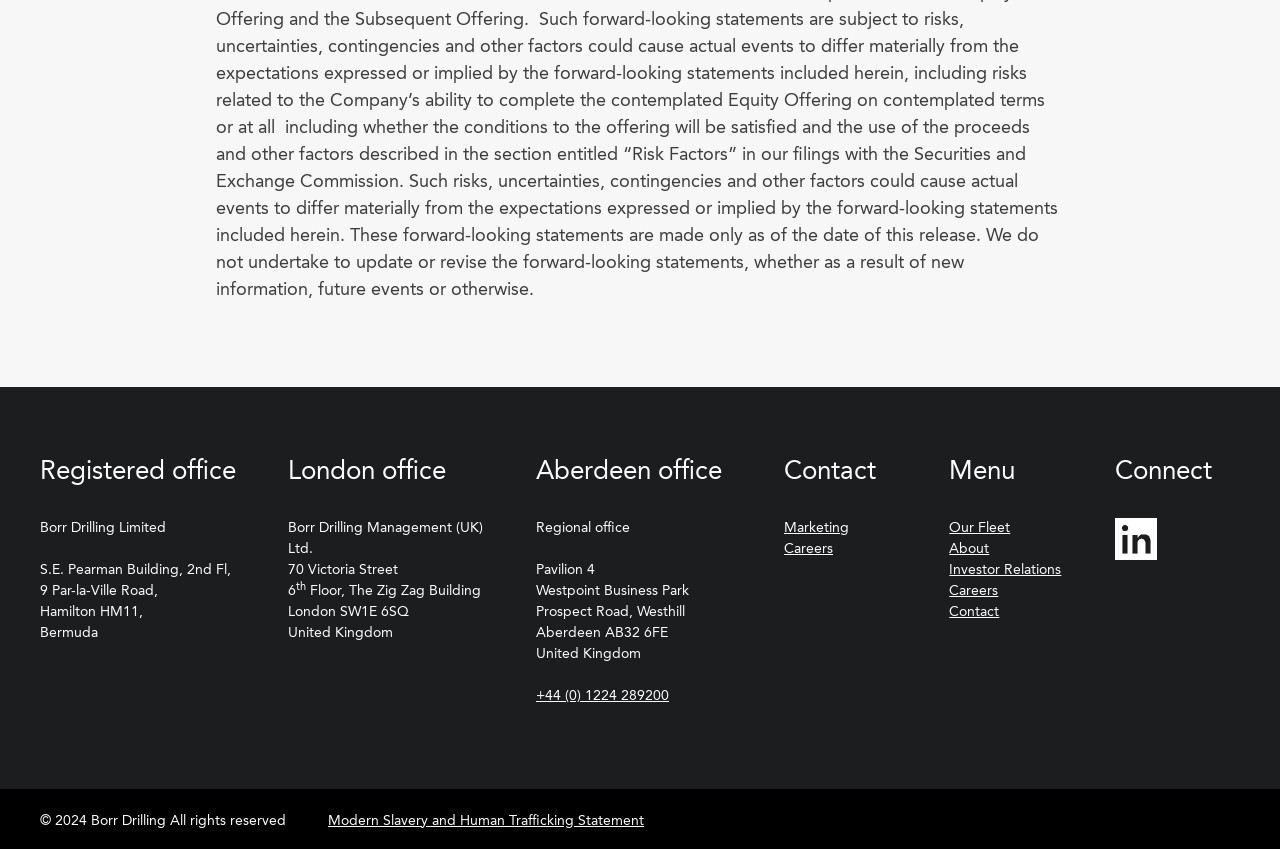What is the purpose of the 'Contact' section?
Examine the image closely and answer the question with as much detail as possible.

I analyzed the 'Contact' section and found that it contains links to contact information, such as phone numbers and email addresses, which suggests that its purpose is to provide contact information.